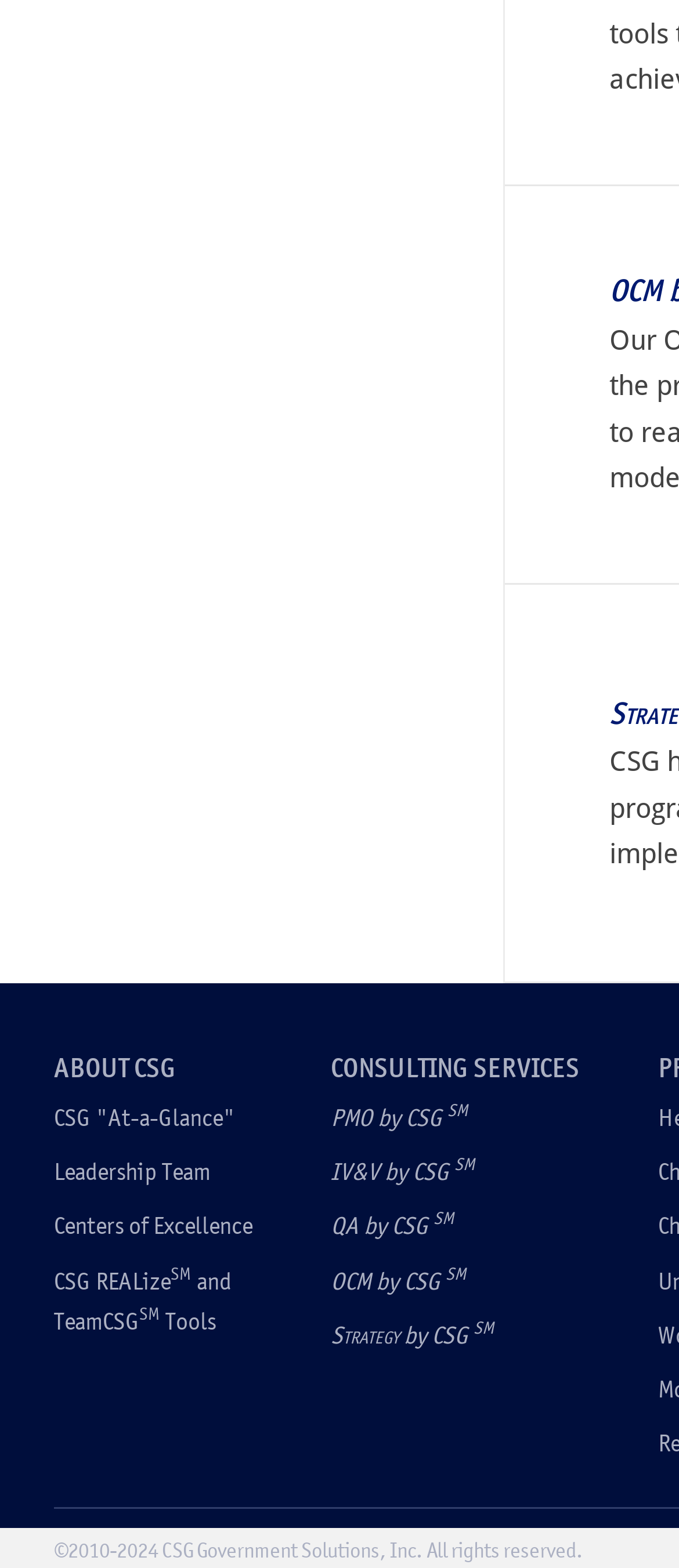Could you provide the bounding box coordinates for the portion of the screen to click to complete this instruction: "View Leadership Team"?

[0.079, 0.739, 0.31, 0.756]